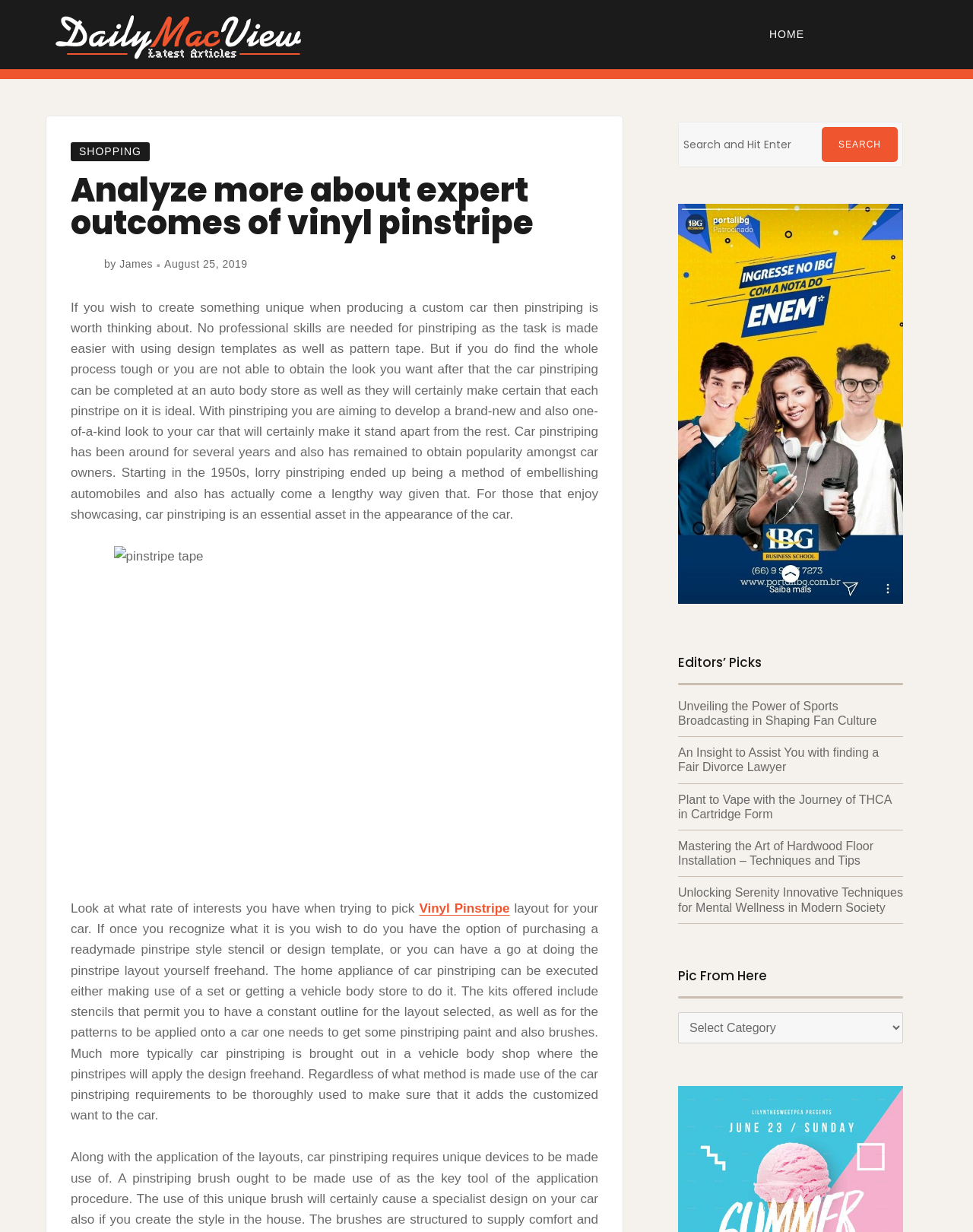What is the purpose of the search bar?
Please answer the question with as much detail and depth as you can.

I determined the purpose of the search bar by looking at its location and the text 'Search for:' next to it, which suggests that it is used to search for content on the website.